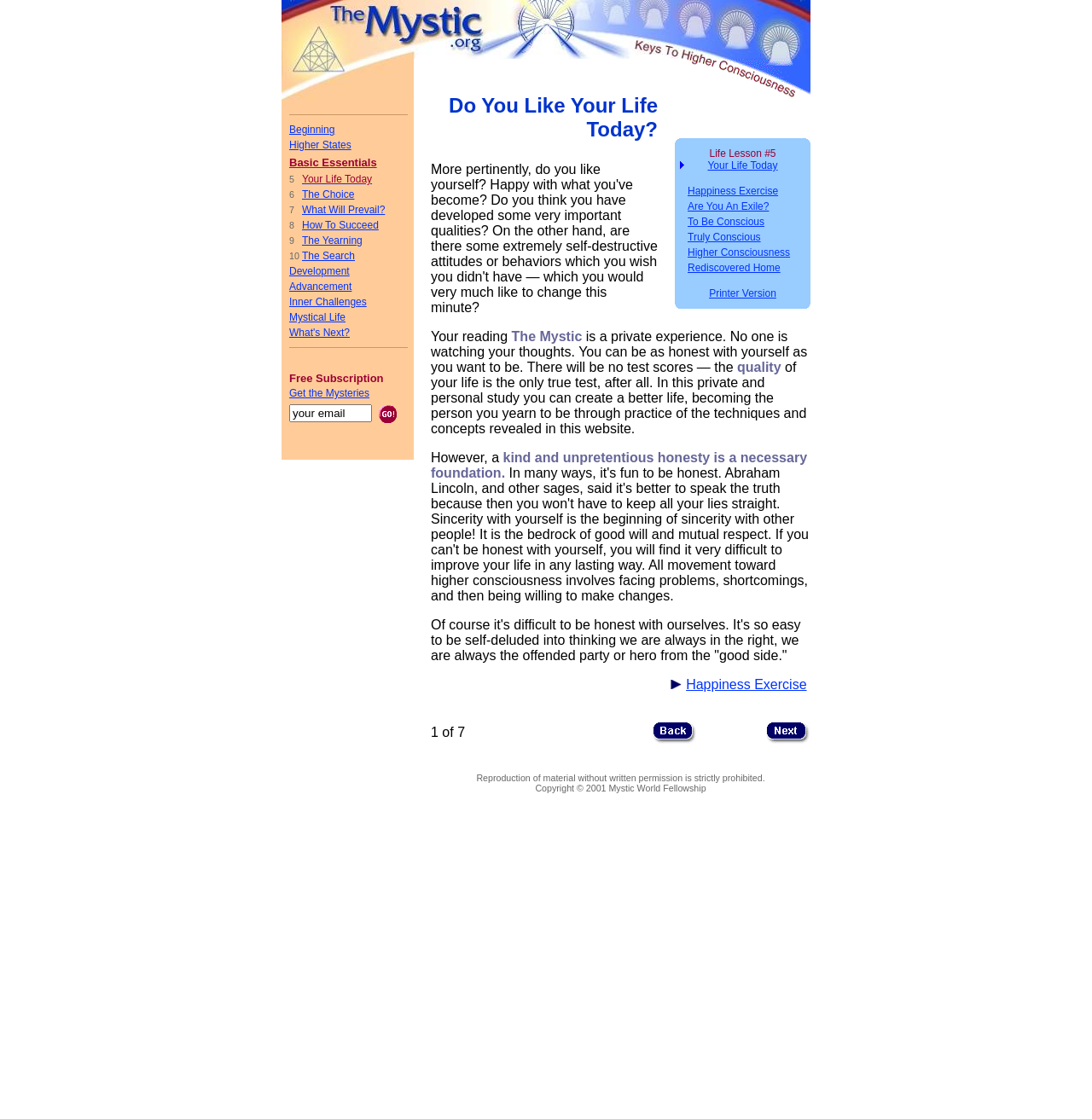Find the bounding box coordinates of the clickable area that will achieve the following instruction: "Enter your email and click 'Go'".

[0.265, 0.358, 0.372, 0.381]